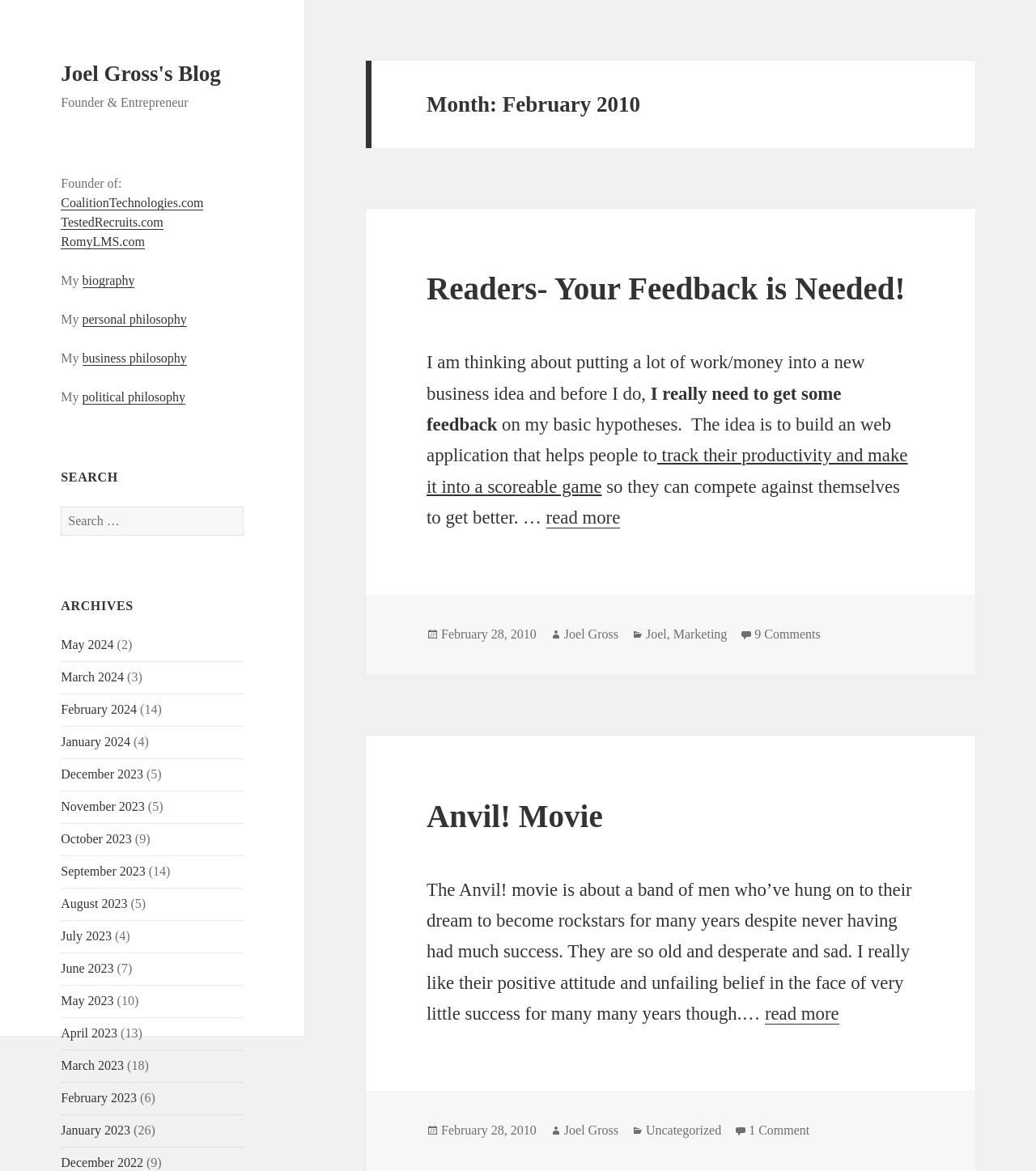Specify the bounding box coordinates of the area that needs to be clicked to achieve the following instruction: "Check archives for February 2024".

[0.059, 0.6, 0.132, 0.612]